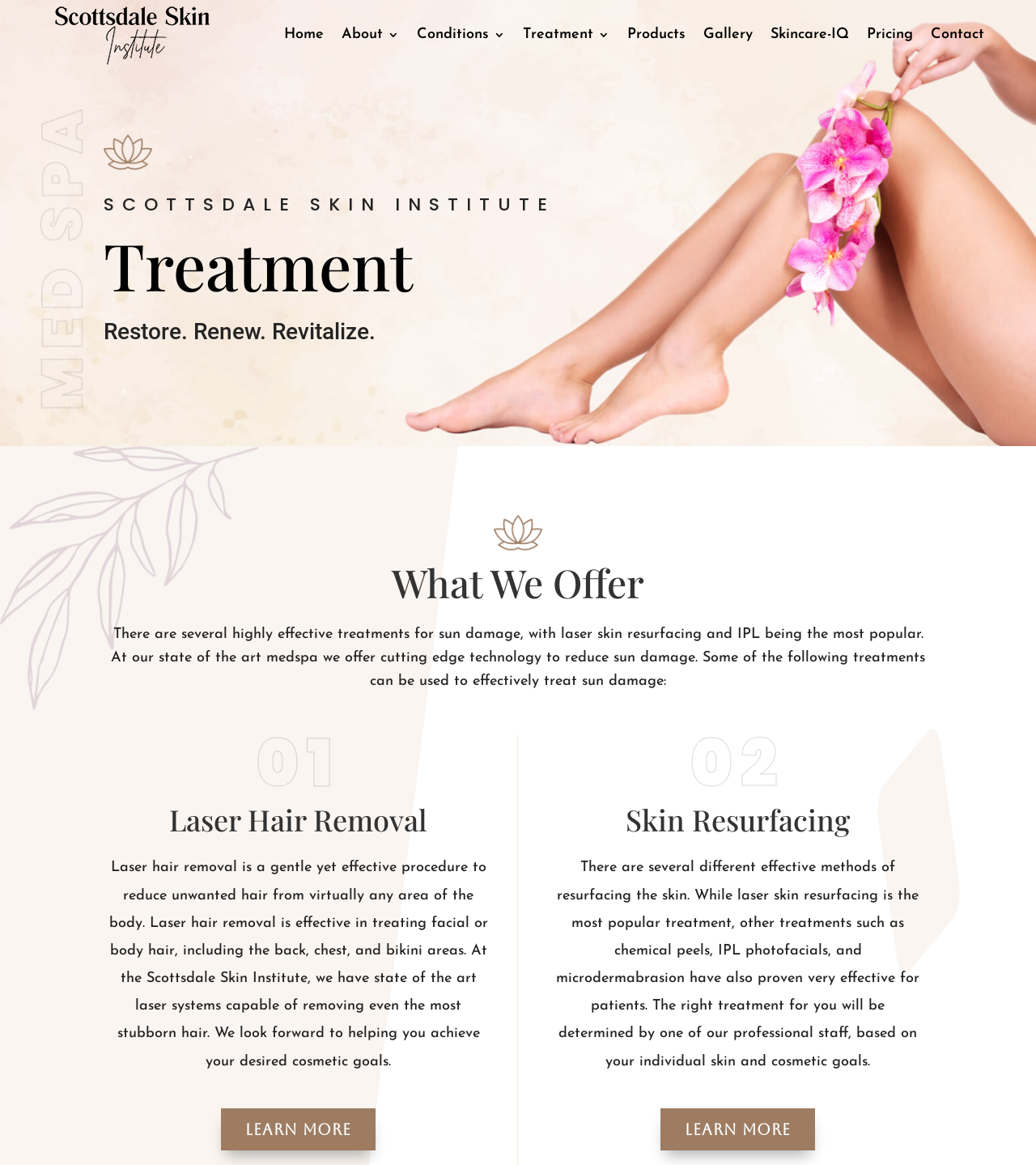Identify the bounding box coordinates of the specific part of the webpage to click to complete this instruction: "Click the Treatment link".

[0.505, 0.003, 0.588, 0.056]